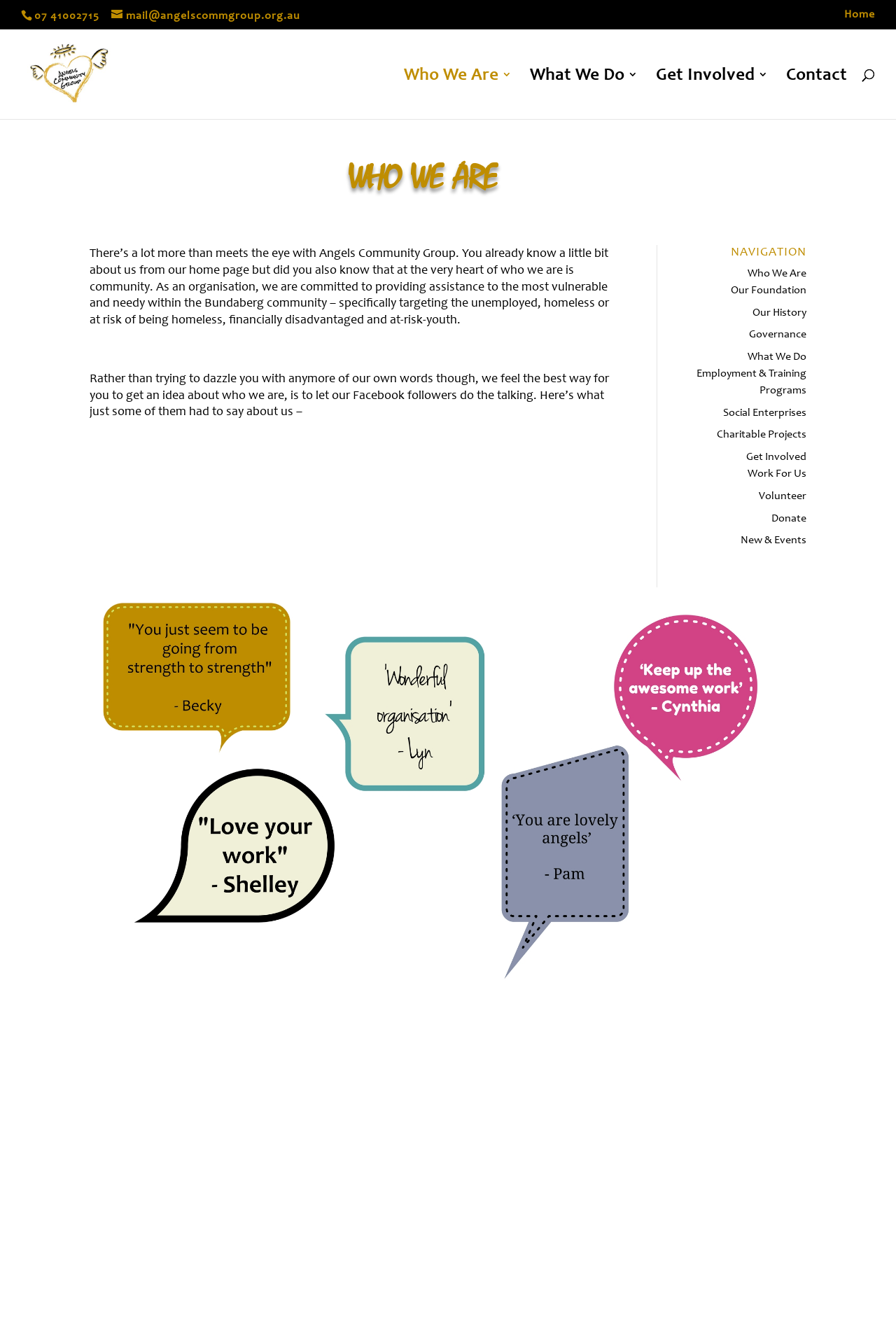Please determine the bounding box coordinates, formatted as (top-left x, top-left y, bottom-right x, bottom-right y), with all values as floating point numbers between 0 and 1. Identify the bounding box of the region described as: Who We Are

[0.451, 0.052, 0.572, 0.09]